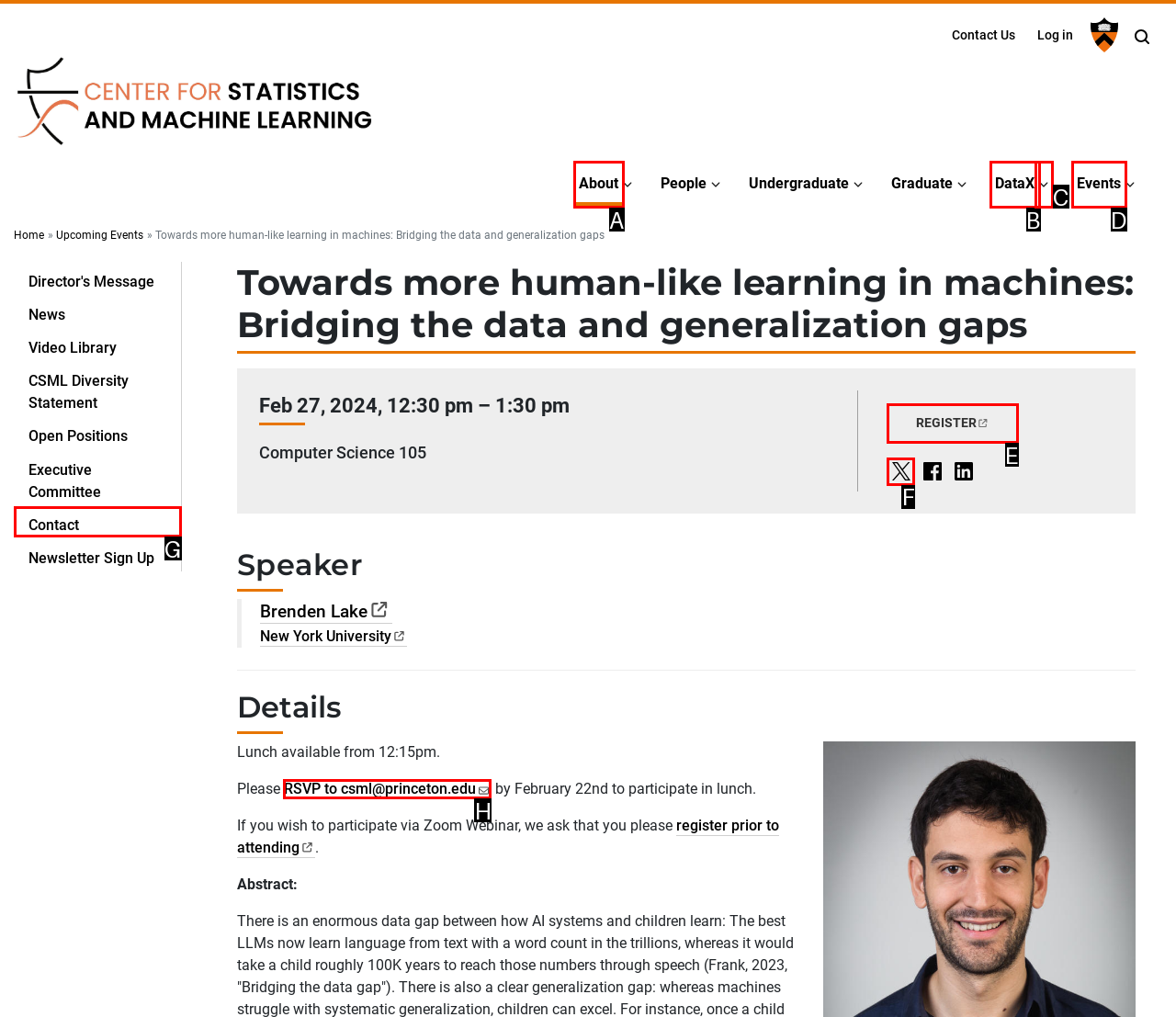Point out which UI element to click to complete this task: Register for the event
Answer with the letter corresponding to the right option from the available choices.

E